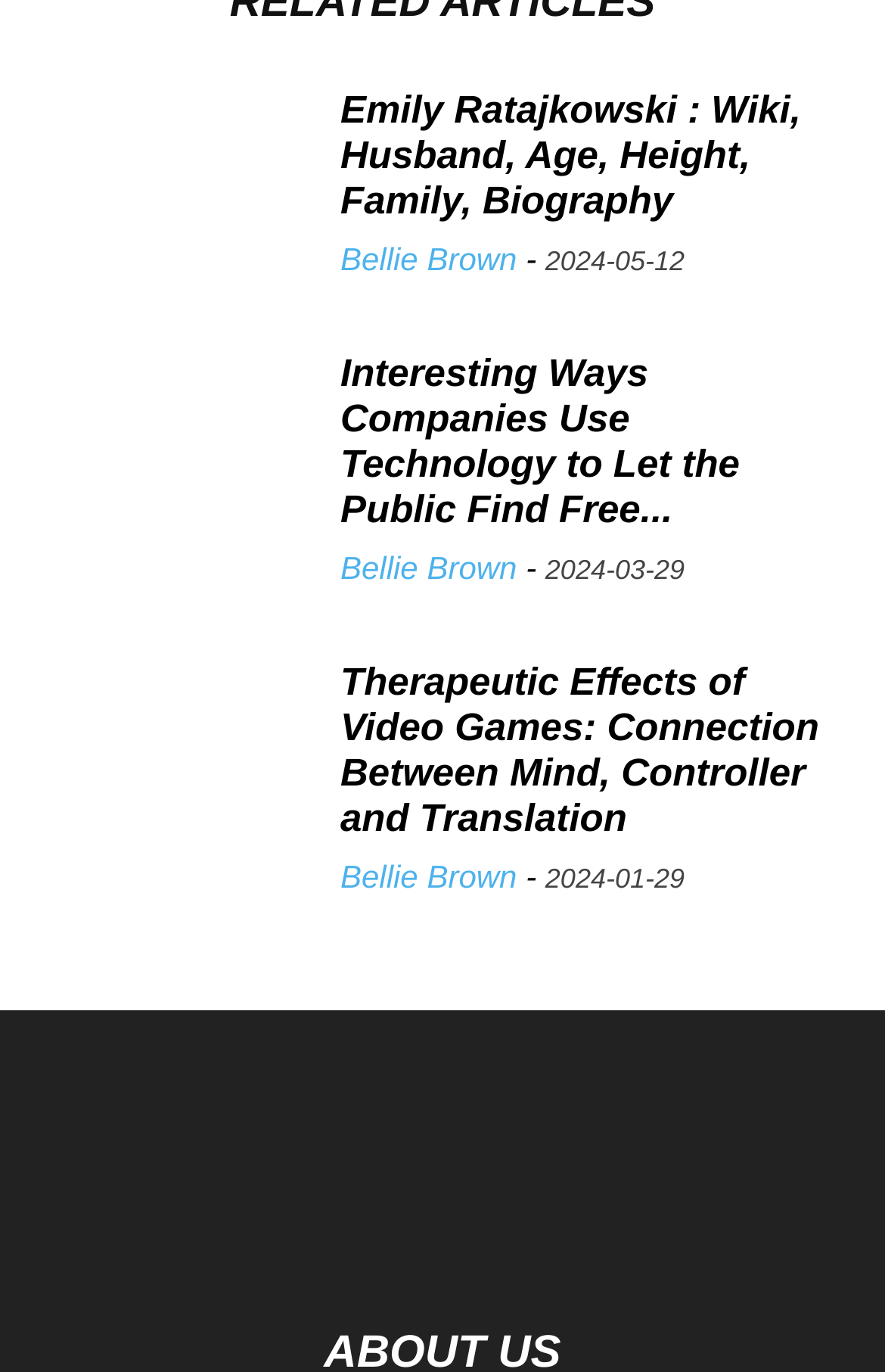Provide the bounding box coordinates, formatted as (top-left x, top-left y, bottom-right x, bottom-right y), with all values being floating point numbers between 0 and 1. Identify the bounding box of the UI element that matches the description: aria-label="Logo"

[0.115, 0.872, 0.885, 0.901]